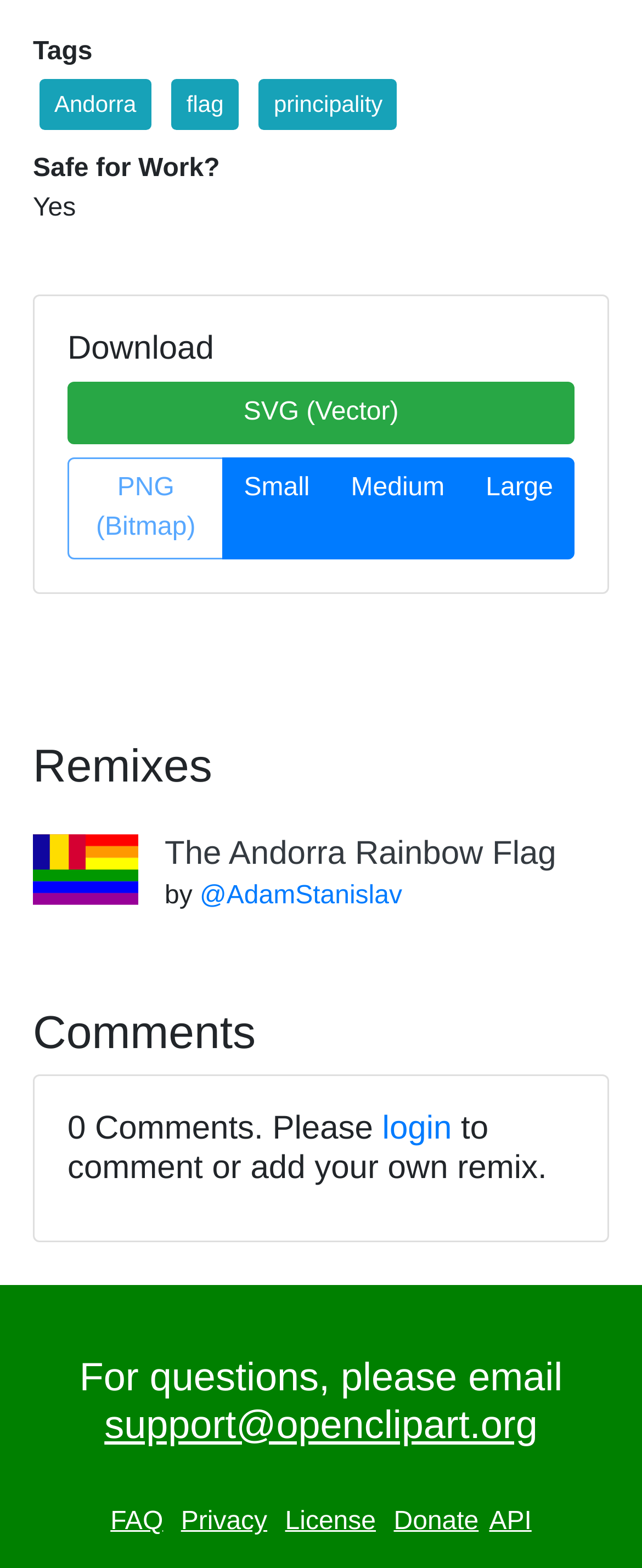What is the email address for questions? Based on the image, give a response in one word or a short phrase.

support@openclipart.org